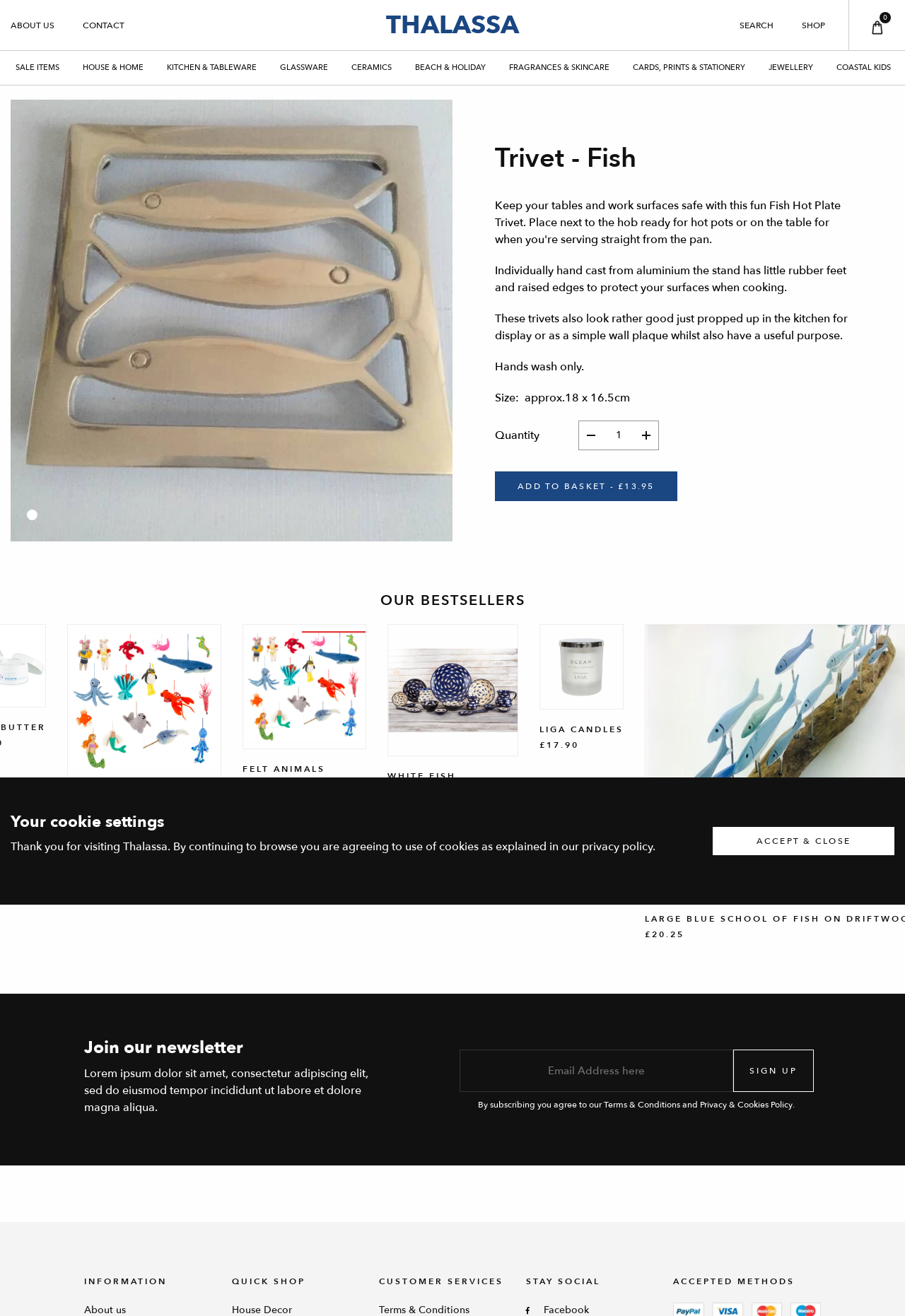Please find the bounding box coordinates for the clickable element needed to perform this instruction: "Add the TRIVET - FISH product to the basket".

[0.547, 0.358, 0.748, 0.381]